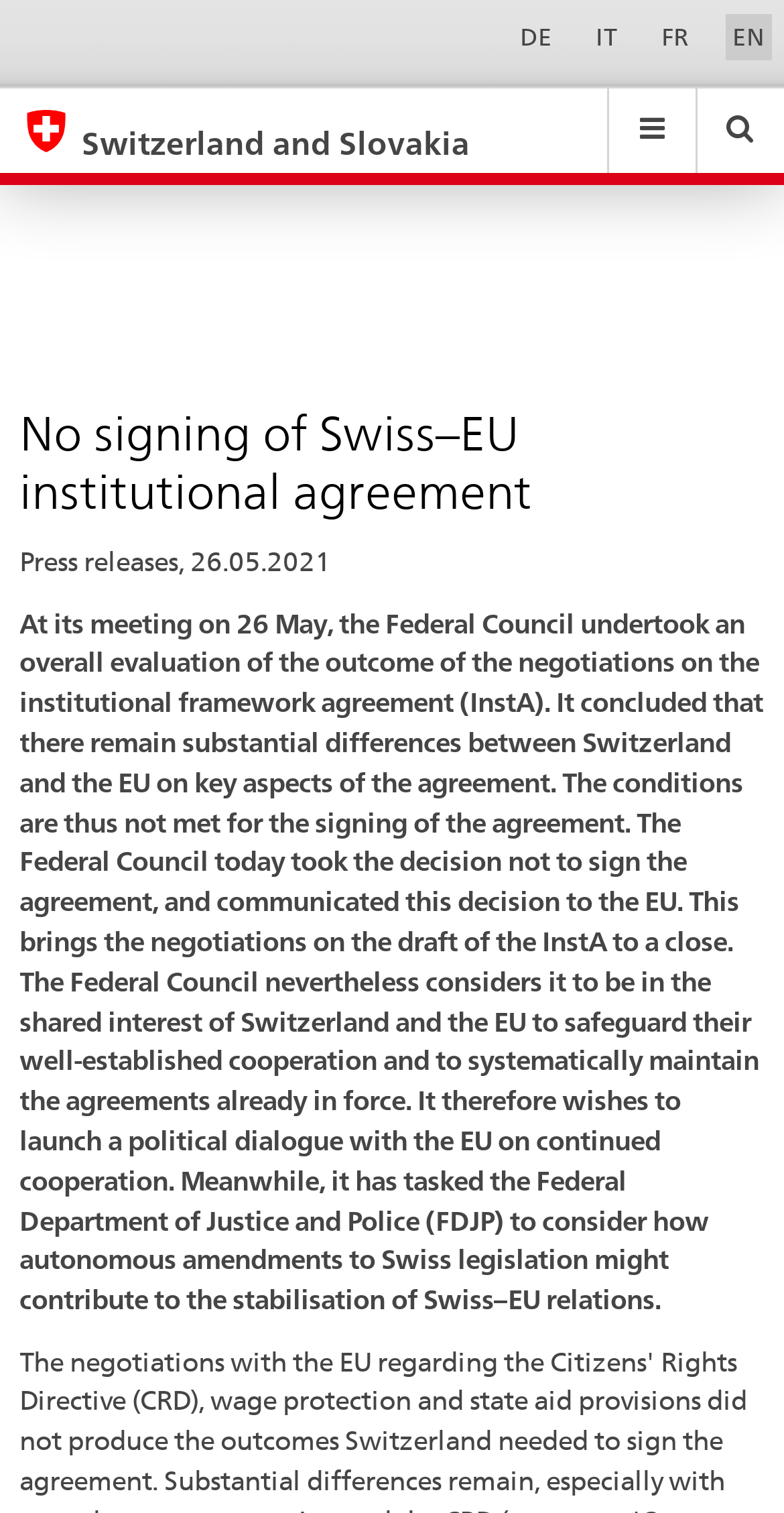Determine the bounding box coordinates of the UI element that matches the following description: "eda.base.components.navigation.top.menu Close". The coordinates should be four float numbers between 0 and 1 in the format [left, top, right, bottom].

[0.773, 0.059, 0.887, 0.123]